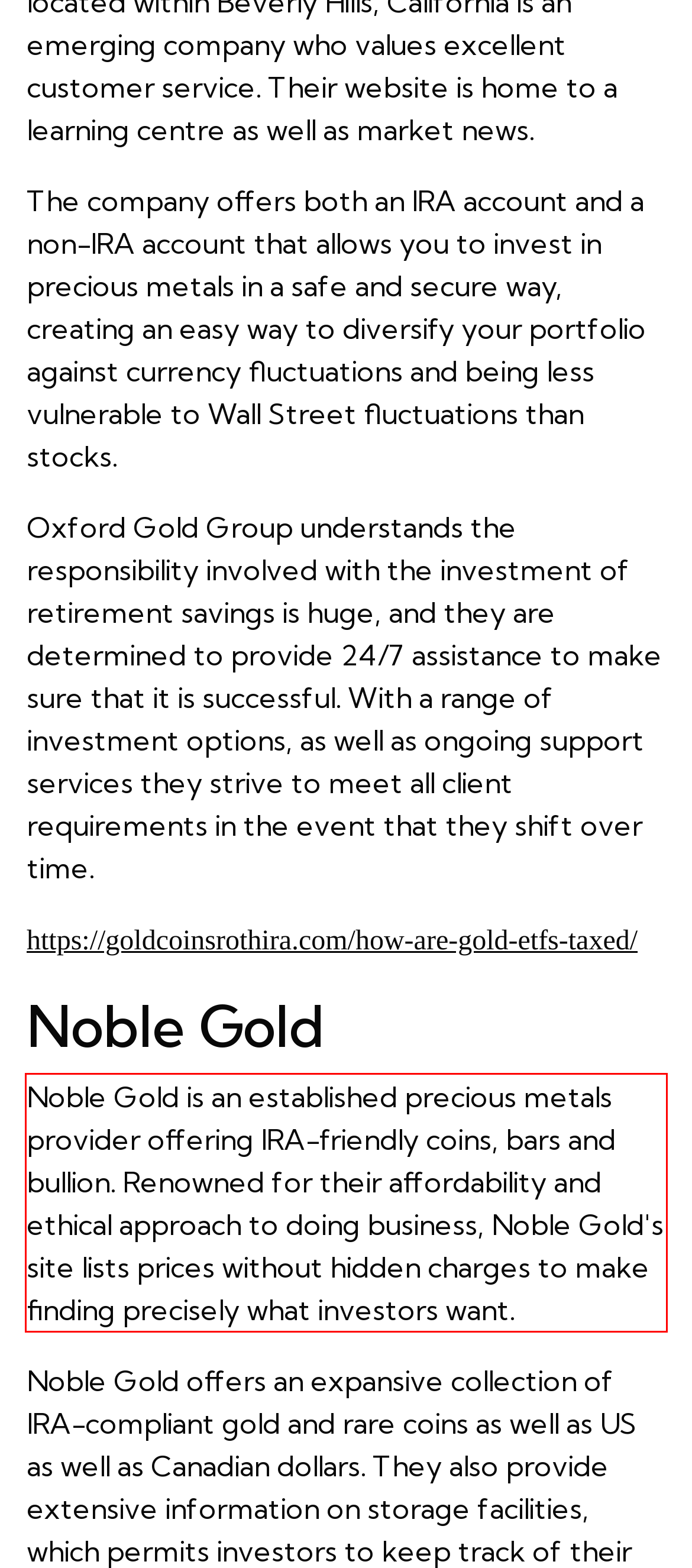You have a webpage screenshot with a red rectangle surrounding a UI element. Extract the text content from within this red bounding box.

Noble Gold is an established precious metals provider offering IRA-friendly coins, bars and bullion. Renowned for their affordability and ethical approach to doing business, Noble Gold's site lists prices without hidden charges to make finding precisely what investors want.